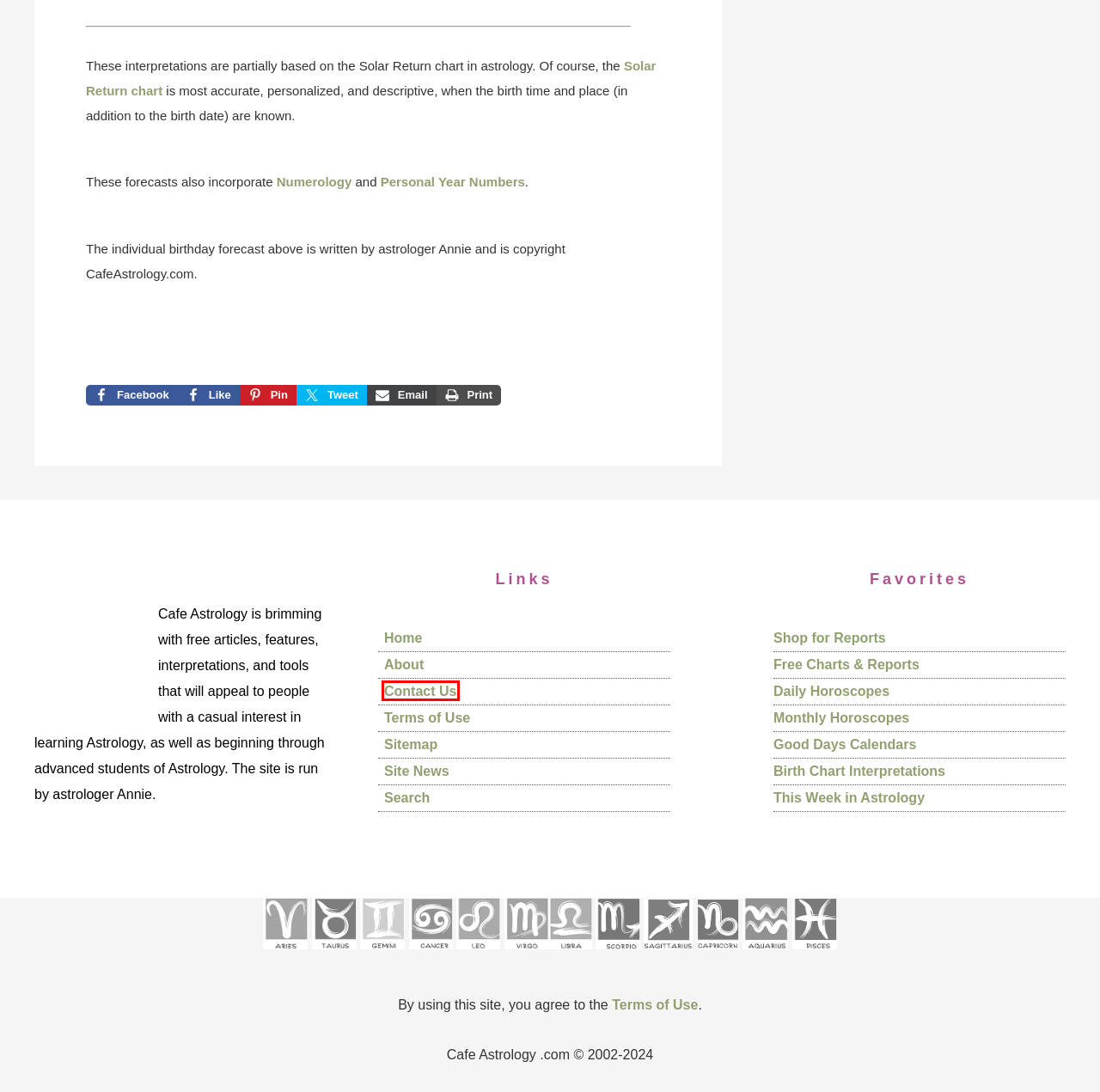You are given a screenshot of a webpage with a red rectangle bounding box around a UI element. Select the webpage description that best matches the new webpage after clicking the element in the bounding box. Here are the candidates:
A. News | Cafe Astrology .com
B. Daily Sun Sign Horoscope | Cafe Astrology .com
C. This Week in Astrology | Cafe Astrology .com
D. Good Days Calendars | Cafe Astrology .com
E. Monthly Horoscopes | Cafe Astrology .com
F. Contact Us - Cafe Astrology | Cafe Astrology .com
G. Interpreting Solar Returns: Predictions | Cafe Astrology .com
H. Site Map/Structure | Cafe Astrology .com

F